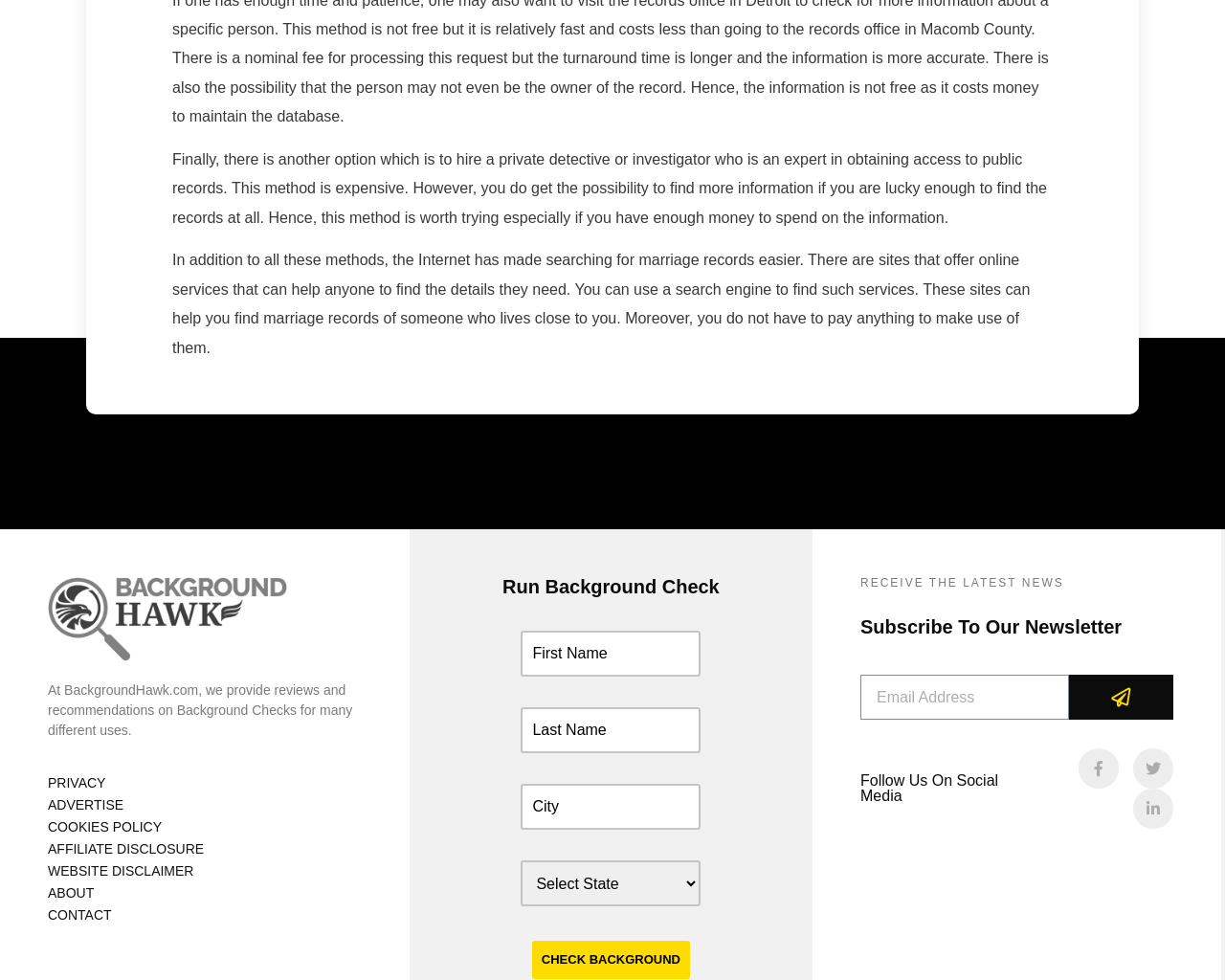Please identify the bounding box coordinates of the area I need to click to accomplish the following instruction: "Follow on Facebook".

[0.881, 0.764, 0.913, 0.805]